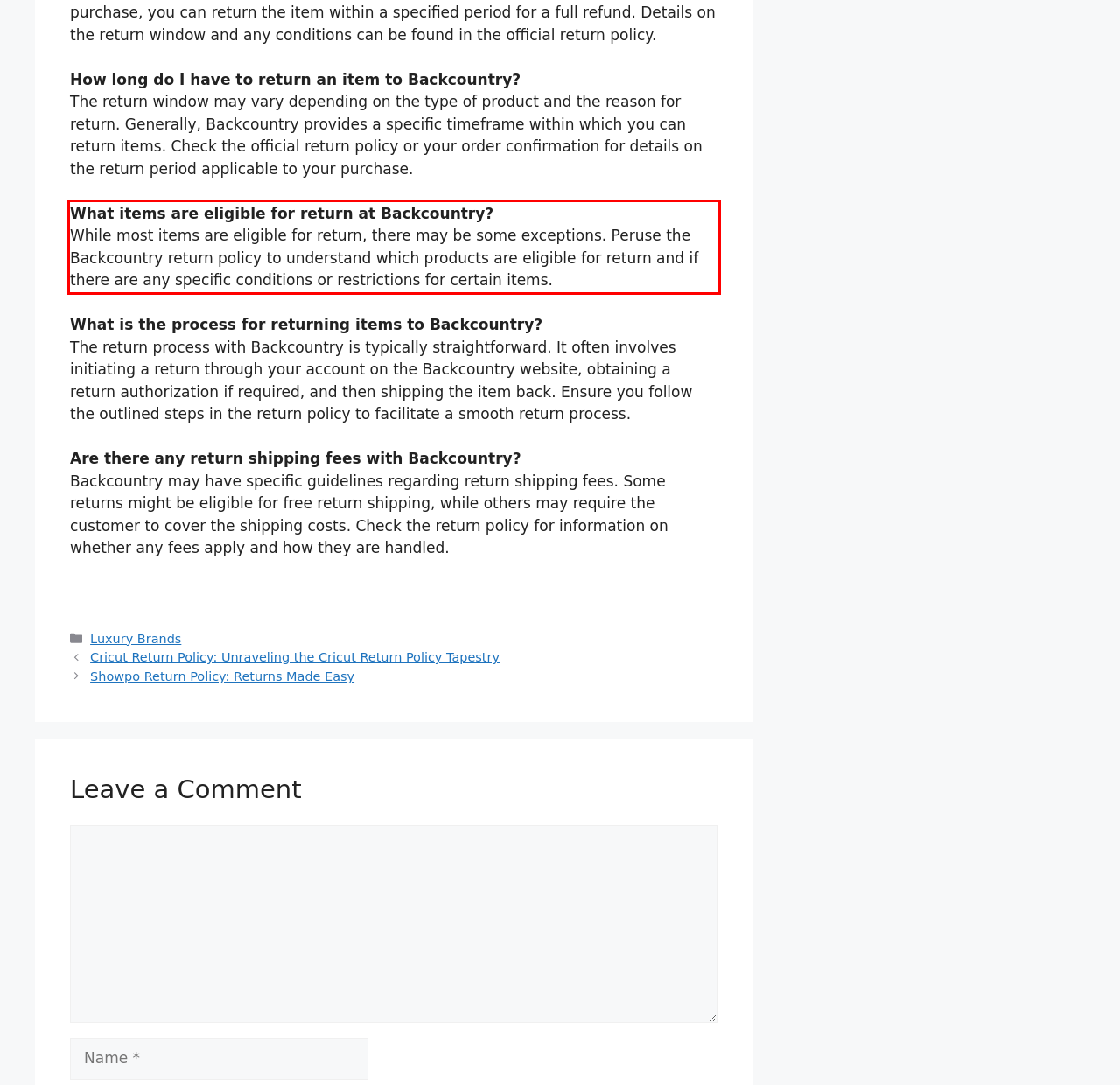Your task is to recognize and extract the text content from the UI element enclosed in the red bounding box on the webpage screenshot.

What items are eligible for return at Backcountry? While most items are eligible for return, there may be some exceptions. Peruse the Backcountry return policy to understand which products are eligible for return and if there are any specific conditions or restrictions for certain items.